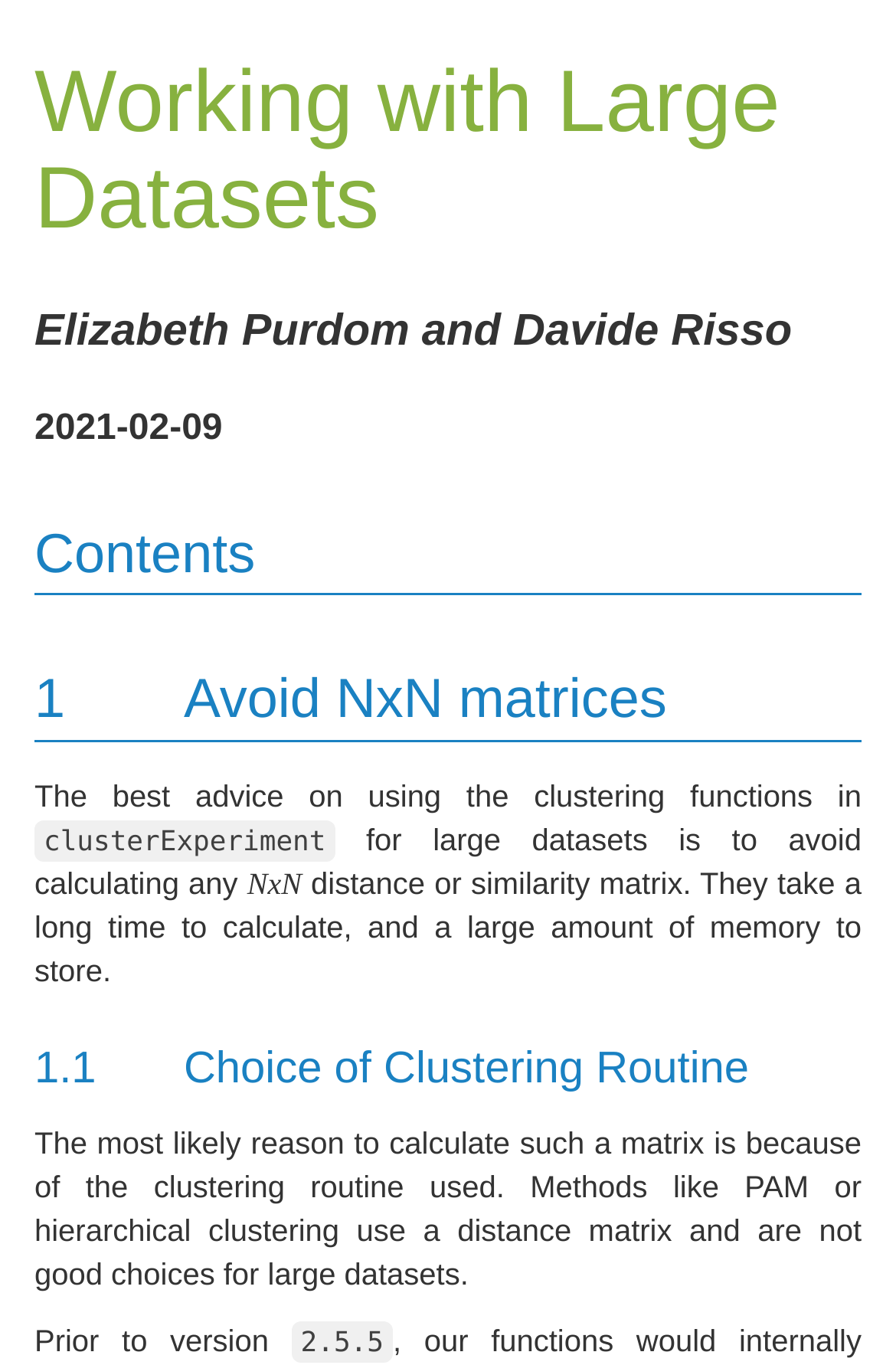What is the reason to avoid calculating distance or similarity matrices?
Refer to the image and give a detailed answer to the query.

The reason to avoid calculating distance or similarity matrices is mentioned in the webpage as a static text element with the text 'They take a long time to calculate, and a large amount of memory to store'.